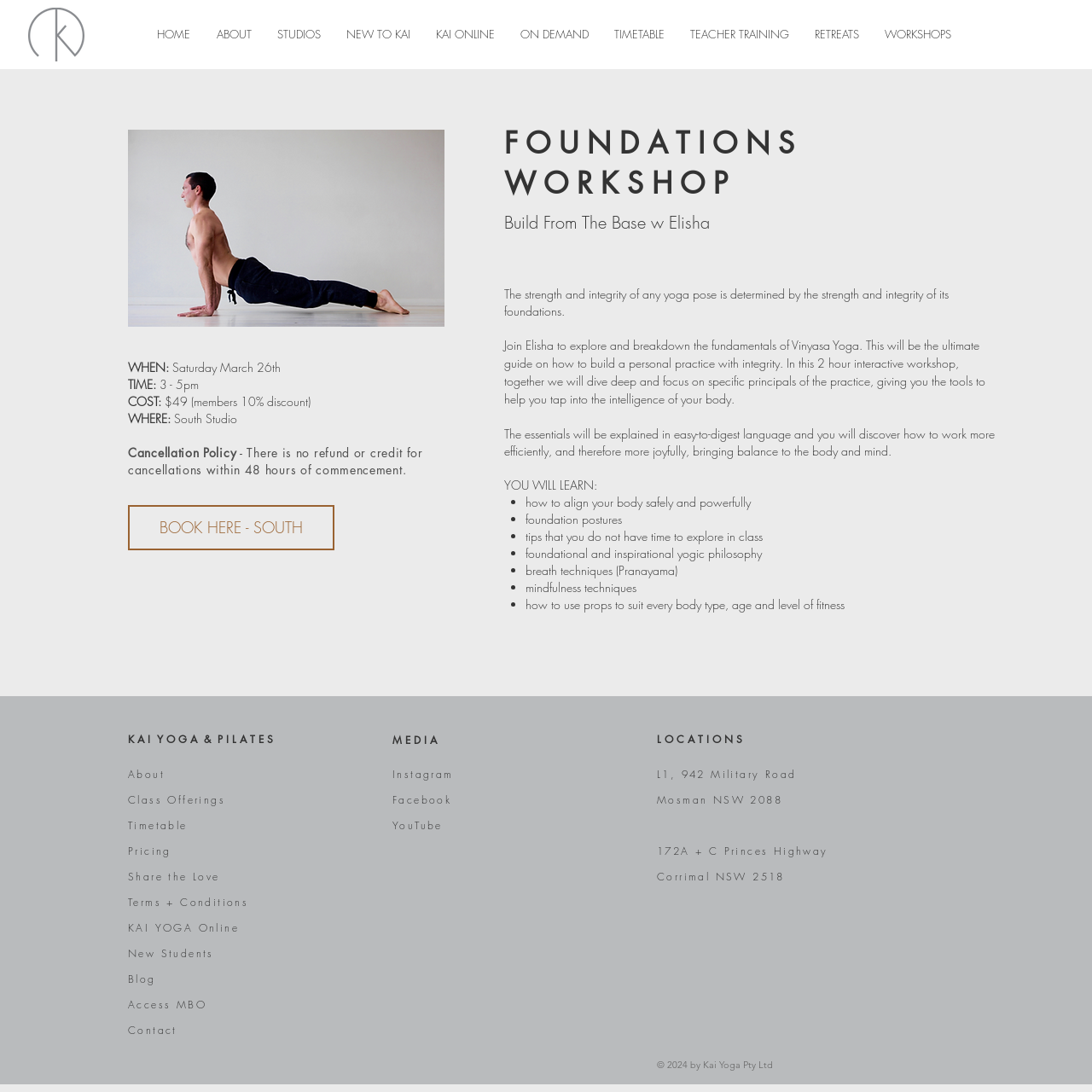Please specify the bounding box coordinates of the region to click in order to perform the following instruction: "Check the recent posts".

None